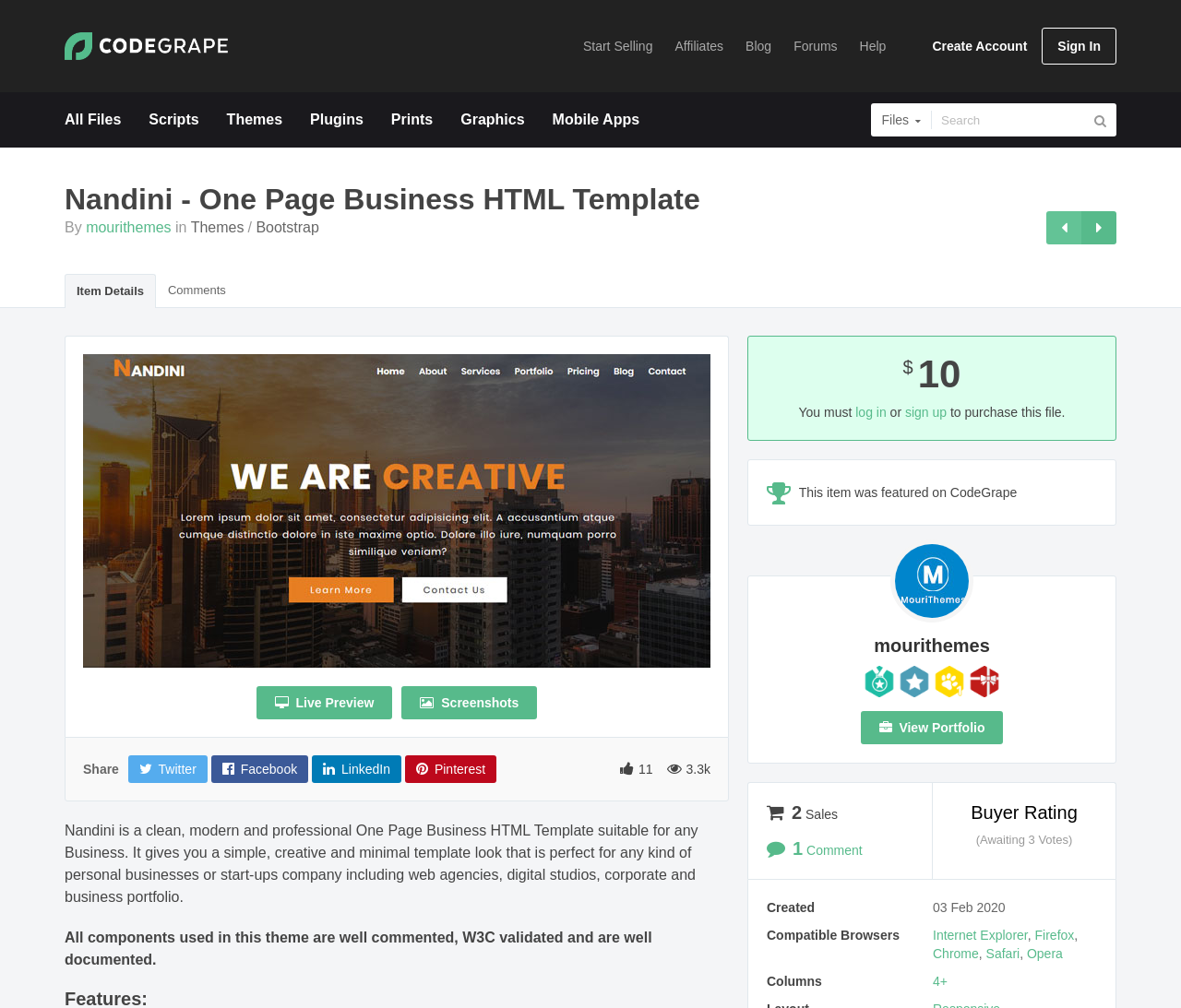Could you provide the bounding box coordinates for the portion of the screen to click to complete this instruction: "View item details"?

[0.055, 0.272, 0.132, 0.306]